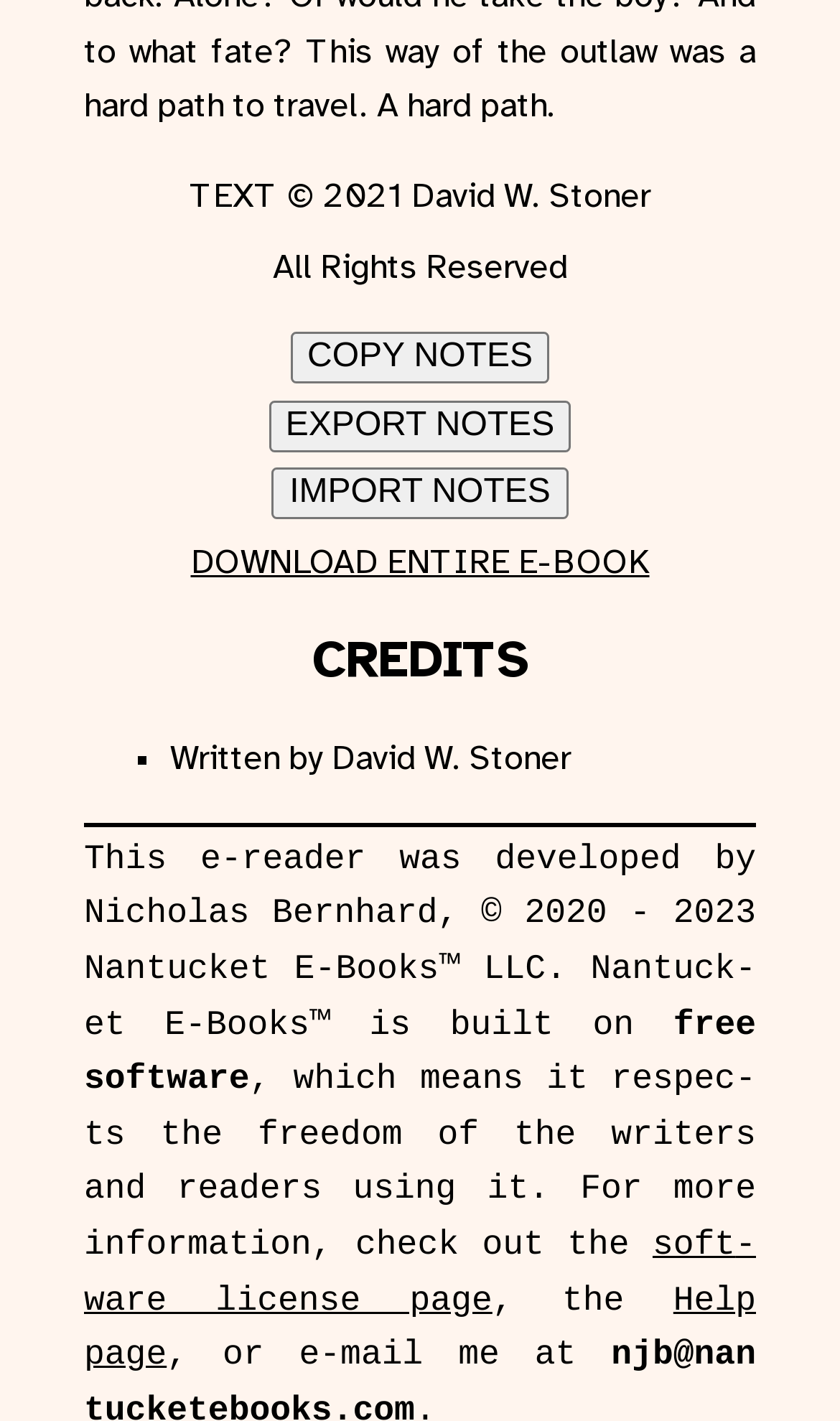What is the purpose of the 'COPY NOTES' button?
Please provide a detailed and thorough answer to the question.

The 'COPY NOTES' button is likely used to copy notes or annotations made by the user, as it is placed alongside other buttons for exporting and importing notes.